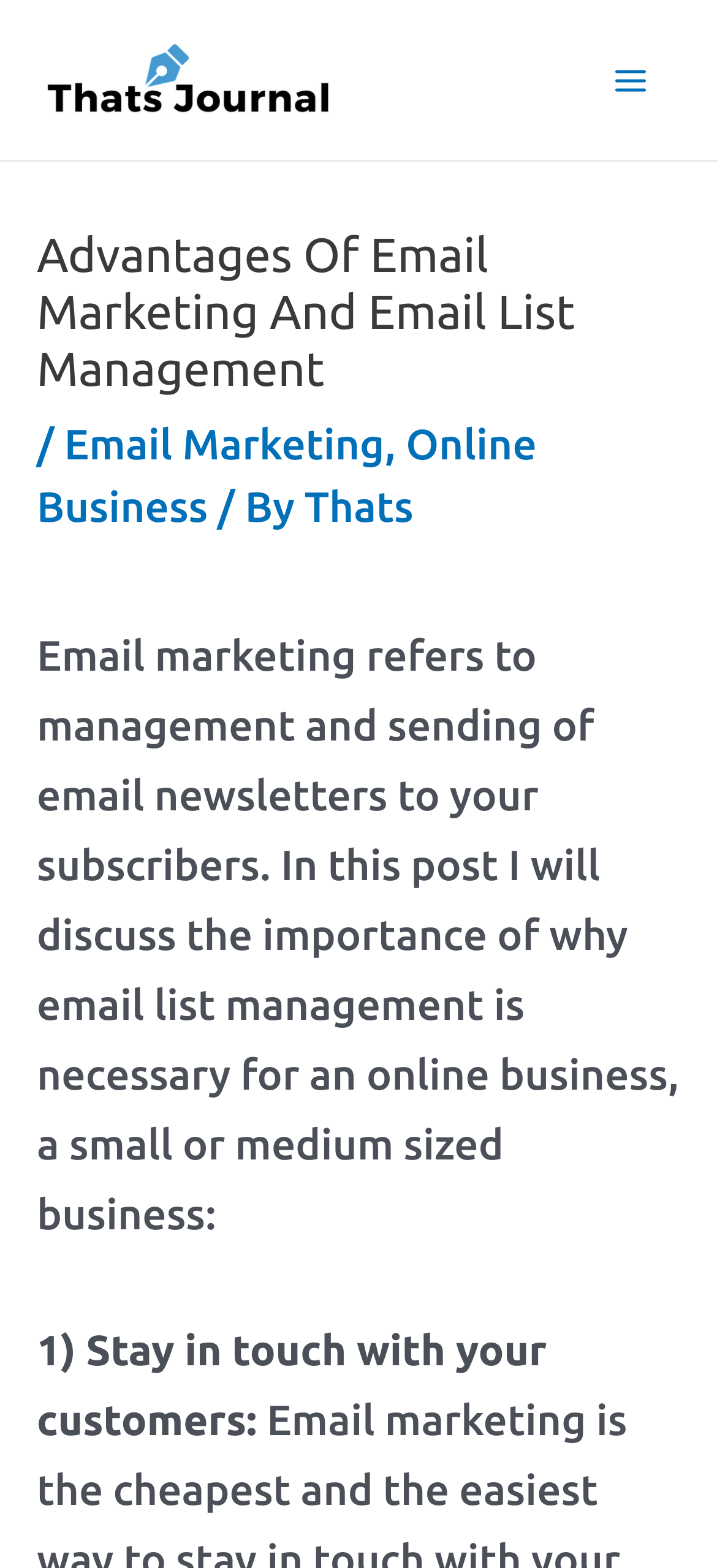Respond concisely with one word or phrase to the following query:
Why is email list management necessary?

For online business